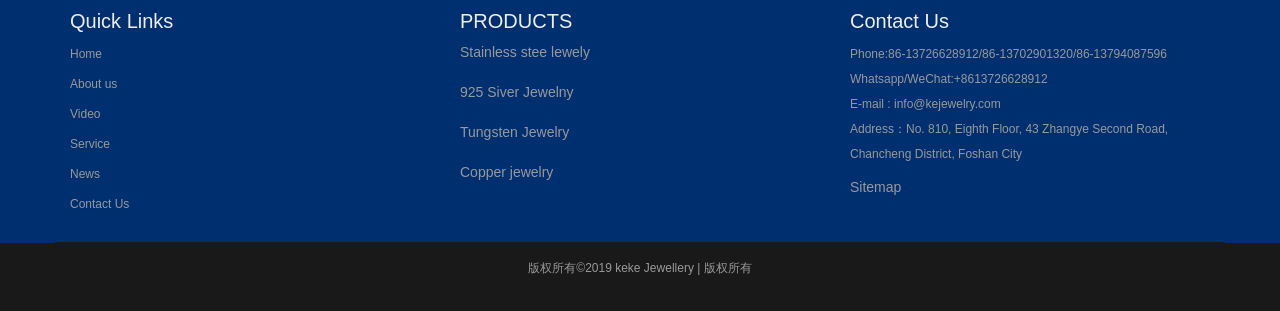Identify the bounding box coordinates of the clickable region to carry out the given instruction: "Click on PRIVACY POLICY".

None